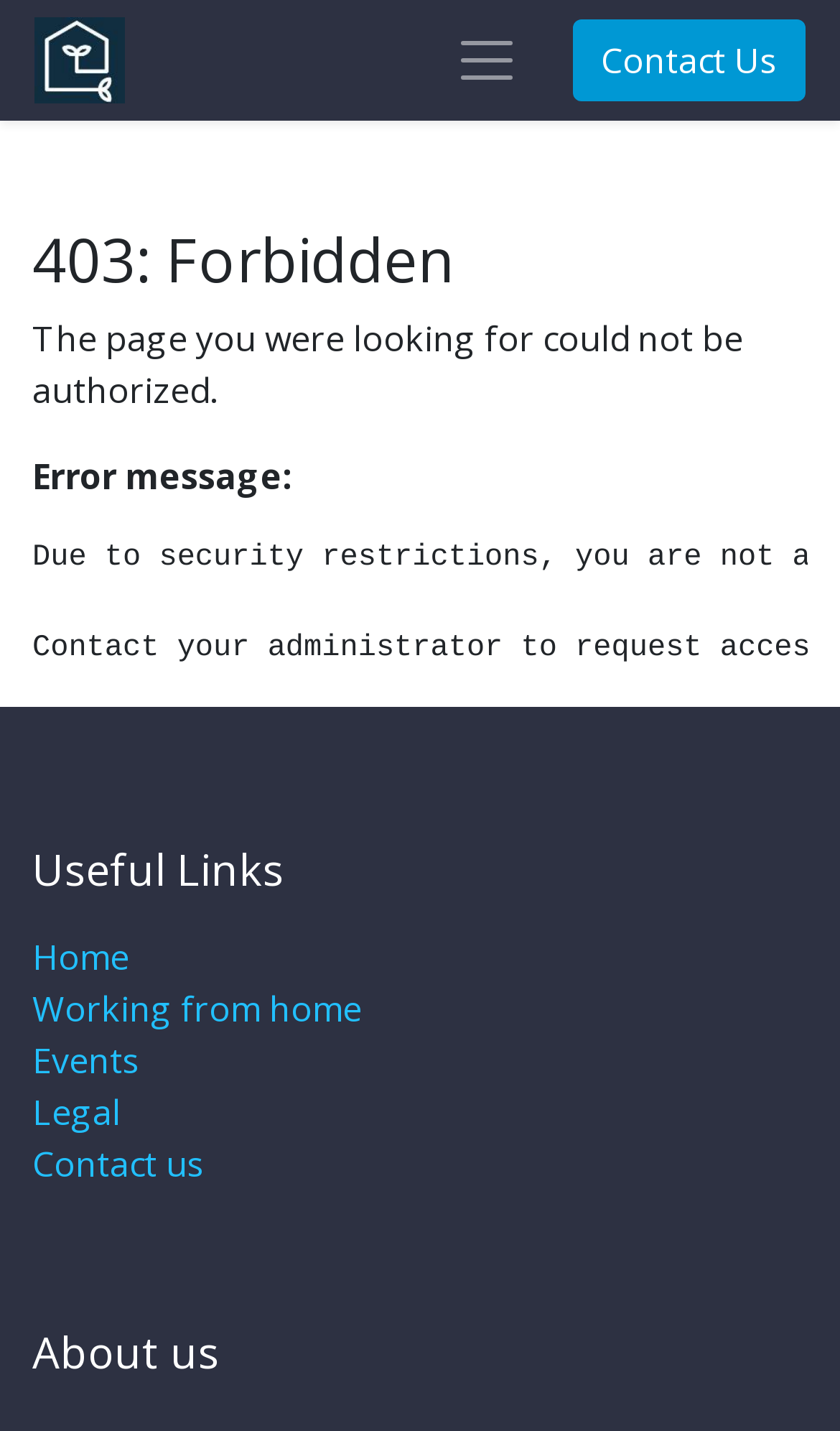Answer in one word or a short phrase: 
How many links are under 'Useful Links'?

5